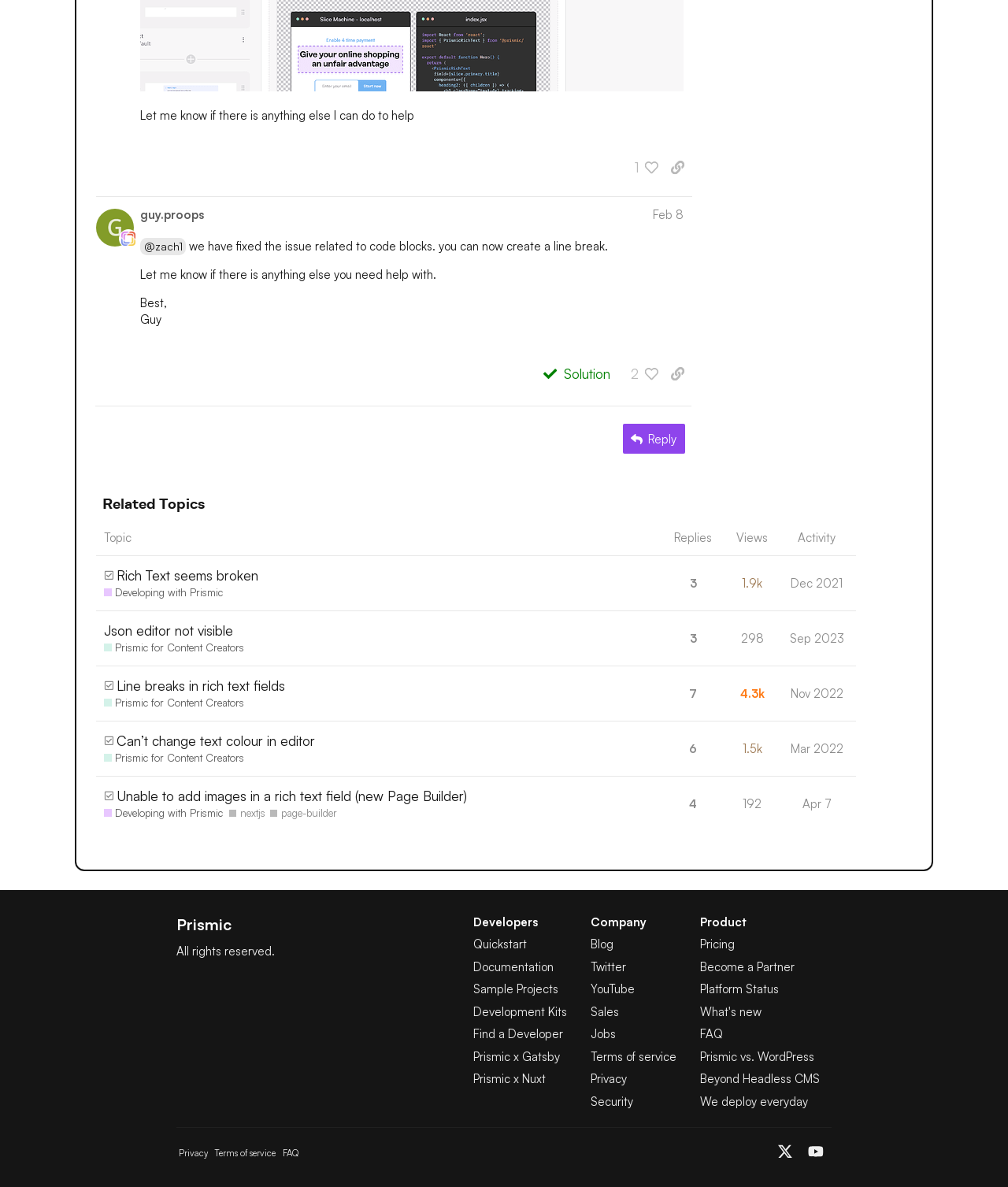What is the topic of the post?
Please provide a comprehensive answer based on the visual information in the image.

Based on the webpage, I can see that the topic of the post is 'Rich Text seems broken' which is mentioned in the heading of the post.